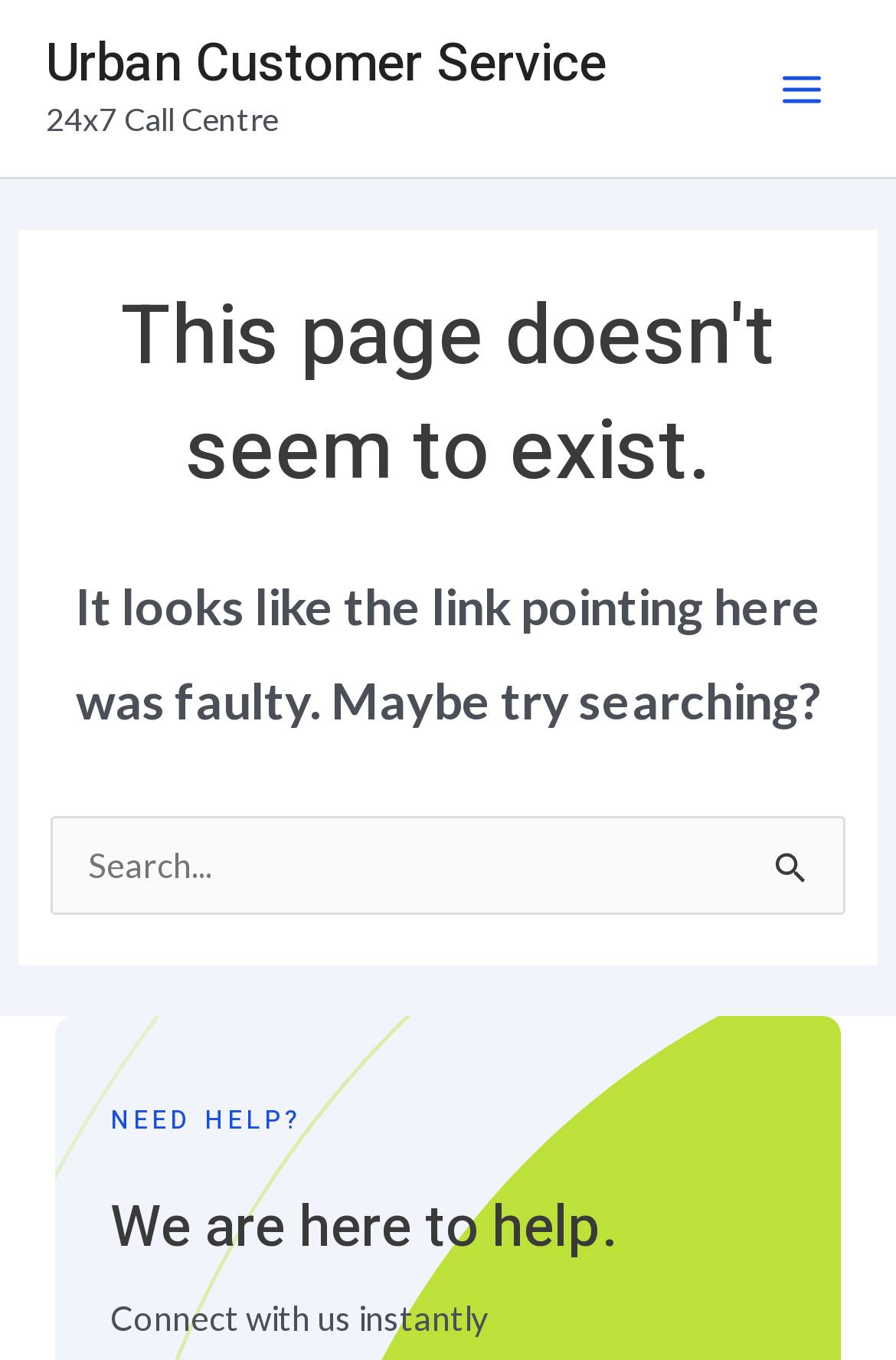How can I get help from Urban Customer Service?
Use the information from the screenshot to give a comprehensive response to the question.

The webpage provides a section 'NEED HELP?' with a heading 'We are here to help.' and a static text 'Connect with us instantly', implying that users can get help from Urban Customer Service by contacting them instantly.